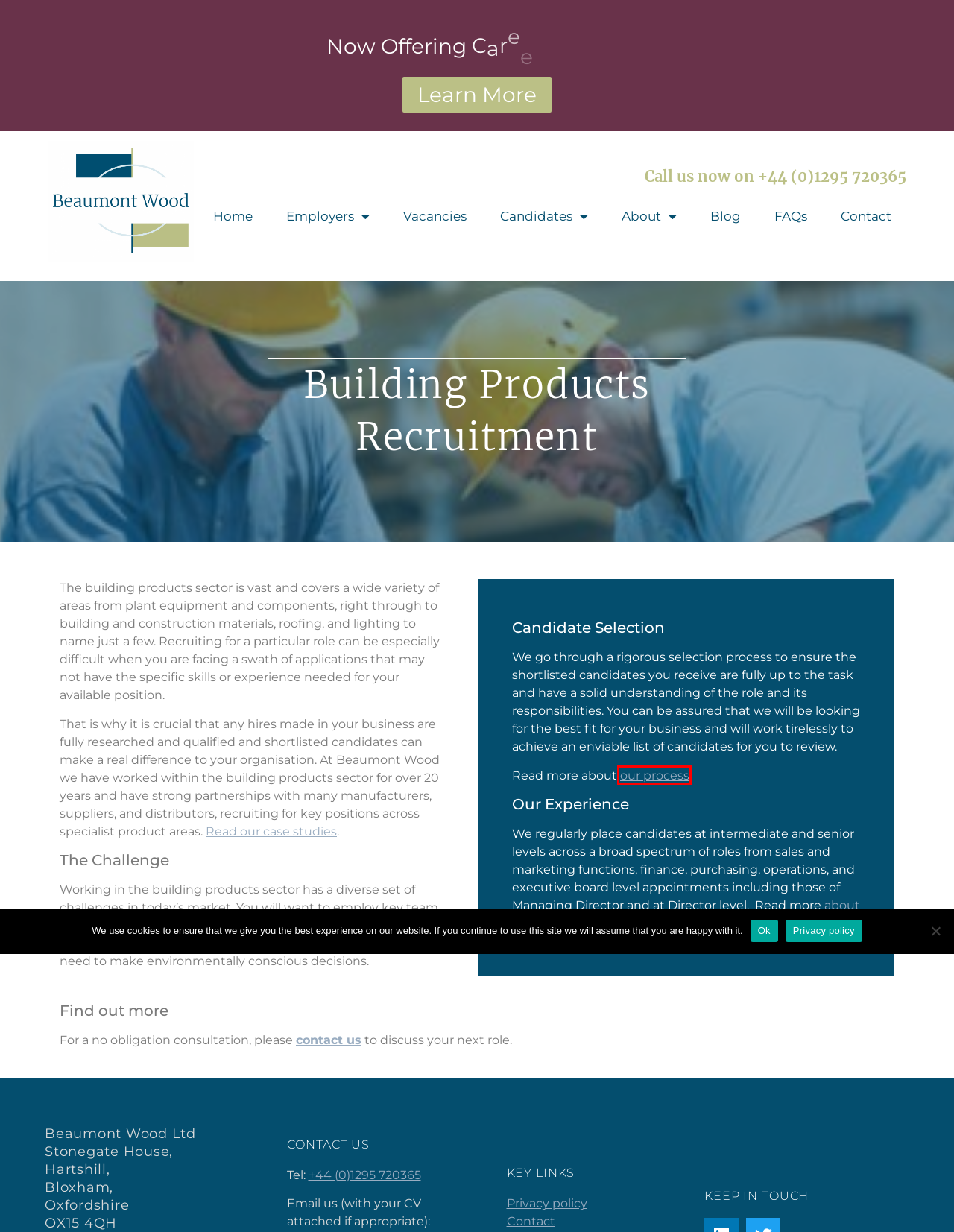You have been given a screenshot of a webpage with a red bounding box around a UI element. Select the most appropriate webpage description for the new webpage that appears after clicking the element within the red bounding box. The choices are:
A. Privacy Policy | Beaumont Wood | Recruitment Consultancy
B. About Beaumont Wood | Recruitment Consultants | 01295 720365
C. Our Process | Beaumont Wood | Recruitment Consultant
D. Contact Beaumont Wood | Recruitment Consultant | 01295 720365
E. Vacancies | Beaumont Wood | Recruitment Consultants | 01295 720365
F. Frequently Asked Questions | Beaumont Wood | Recruitment Consultants
G. Client Case Studies | Beaumont Wood | Recruitment Consultant
H. Blog | Beaumont Wood | Recruitment Consultants

C